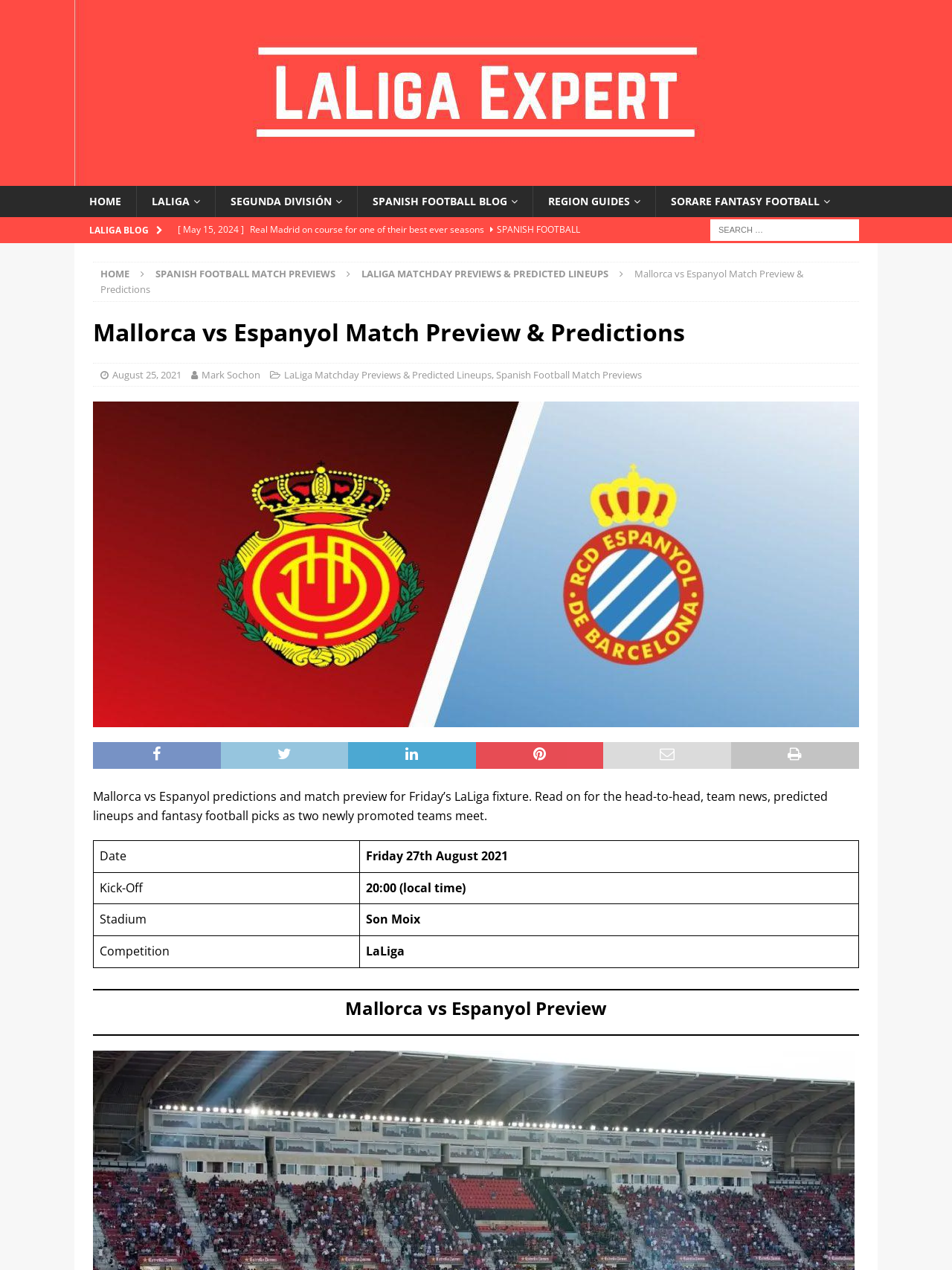Please identify the bounding box coordinates of where to click in order to follow the instruction: "Read the Mallorca vs Espanyol match preview".

[0.098, 0.249, 0.902, 0.28]